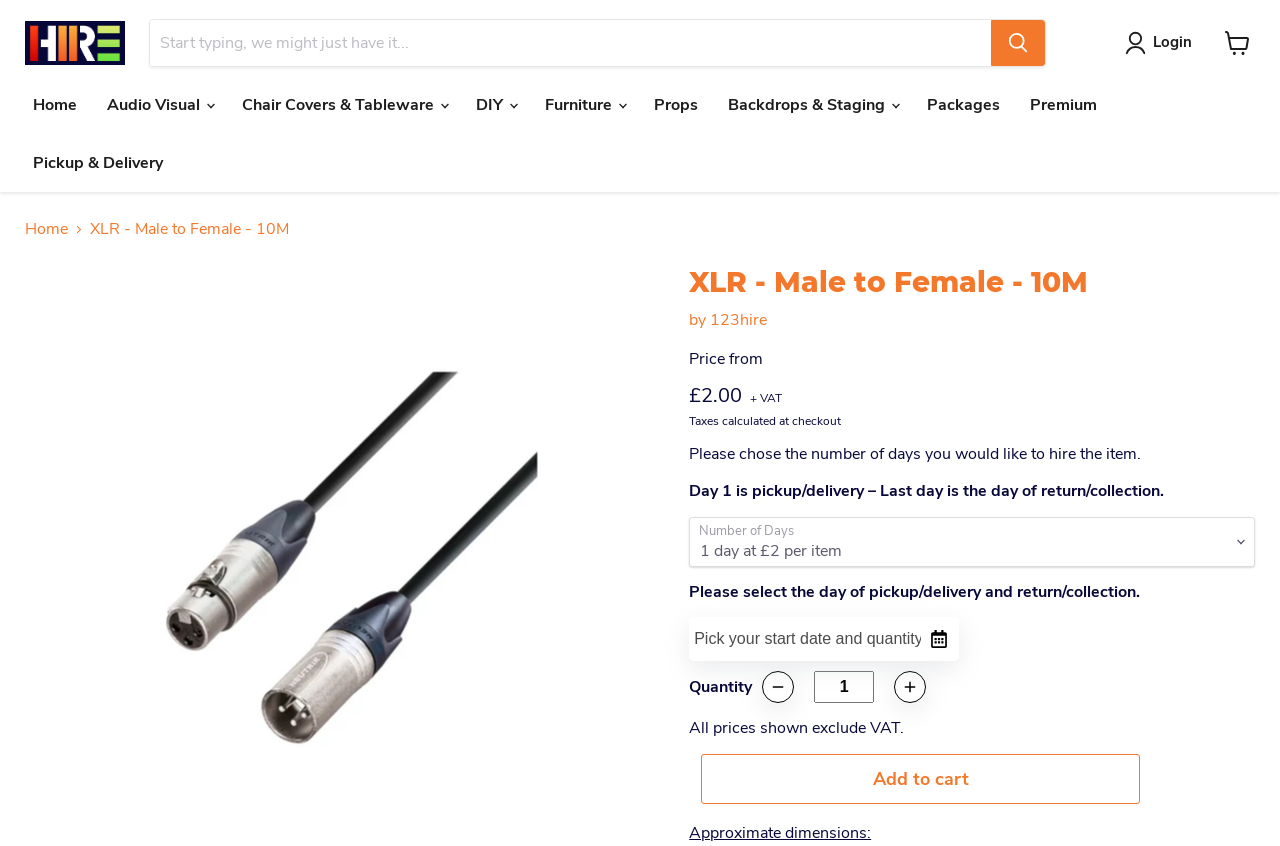Can you identify the bounding box coordinates of the clickable region needed to carry out this instruction: 'Add to cart'? The coordinates should be four float numbers within the range of 0 to 1, stated as [left, top, right, bottom].

[0.548, 0.891, 0.891, 0.951]